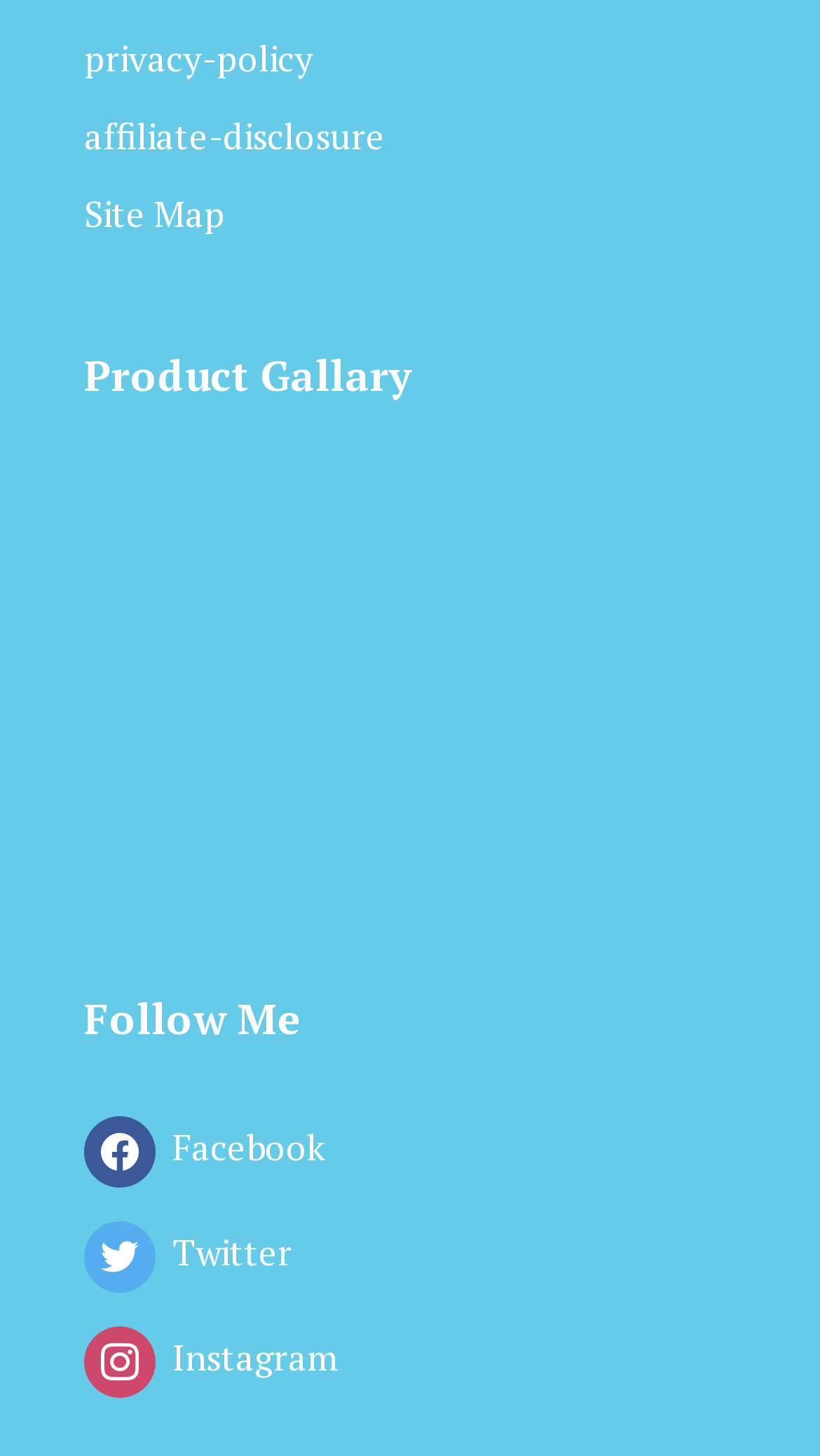Please predict the bounding box coordinates of the element's region where a click is necessary to complete the following instruction: "Follow on Facebook". The coordinates should be represented by four float numbers between 0 and 1, i.e., [left, top, right, bottom].

[0.103, 0.771, 0.397, 0.805]